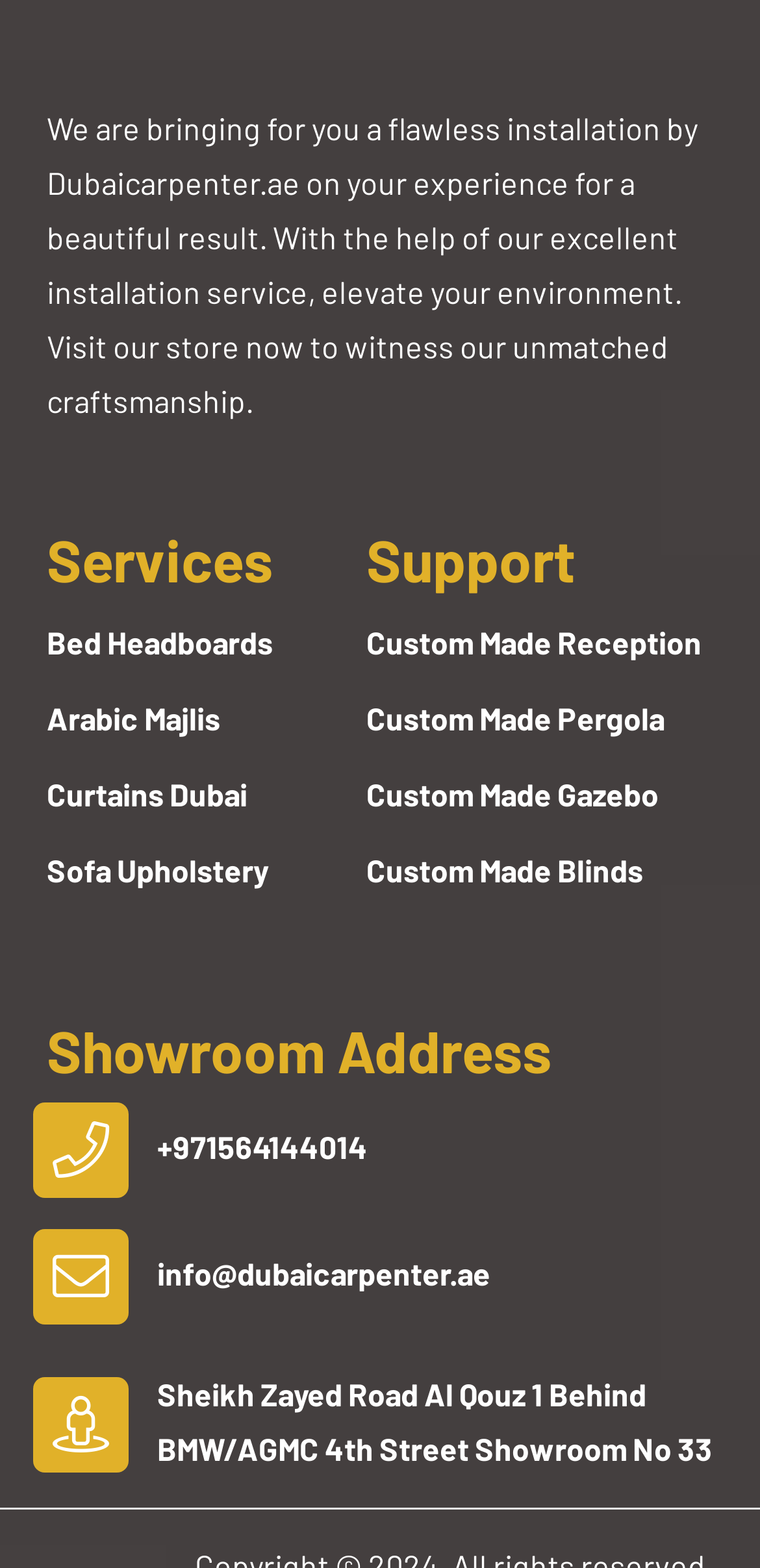Determine the bounding box coordinates of the clickable area required to perform the following instruction: "Learn about Arabic Majlis". The coordinates should be represented as four float numbers between 0 and 1: [left, top, right, bottom].

[0.062, 0.446, 0.29, 0.47]